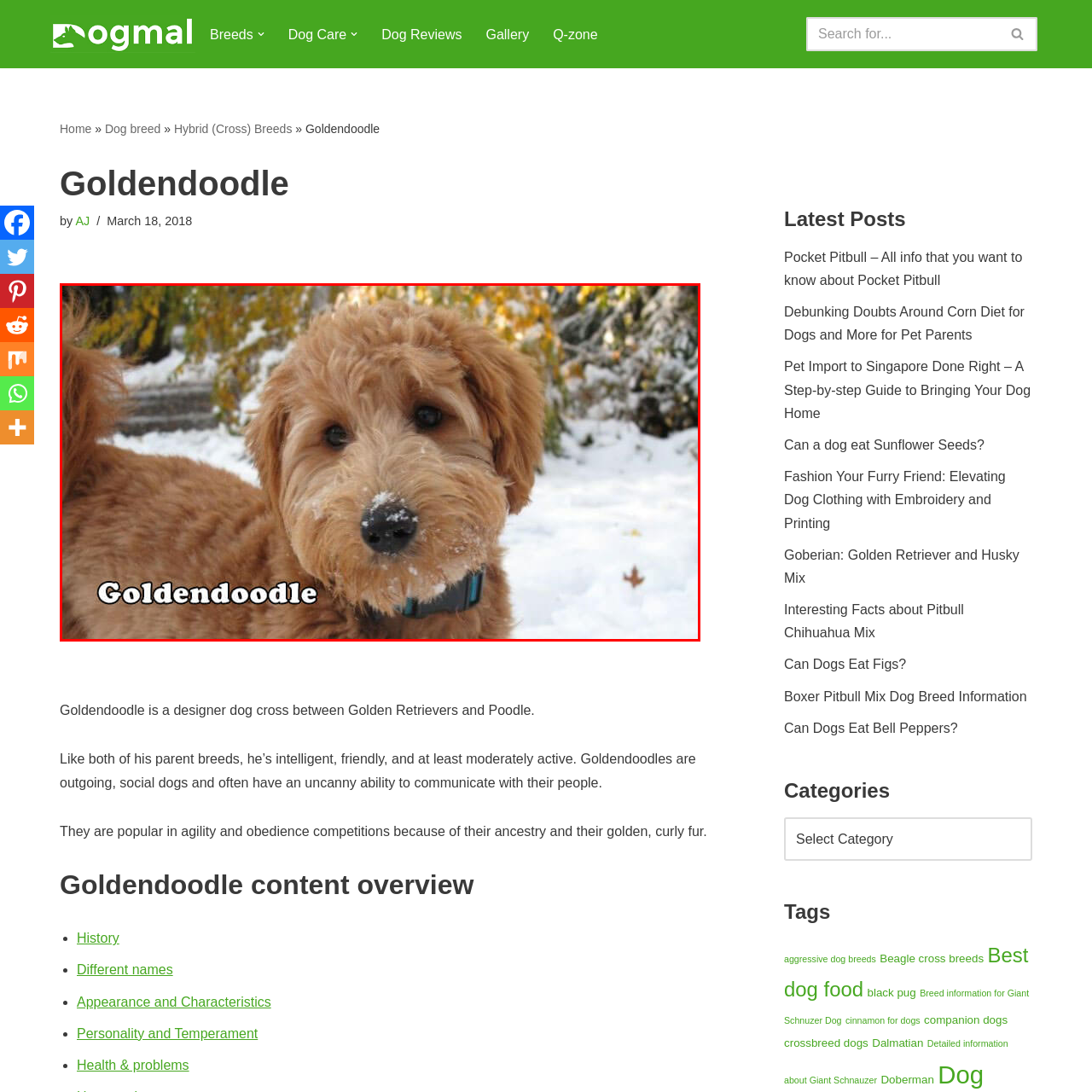What is the weather condition in the background?  
Study the image enclosed by the red boundary and furnish a detailed answer based on the visual details observed in the image.

The weather condition in the background can be determined as snowy due to the presence of snow in the image, which is mentioned in the caption as a 'winter wonderland'.